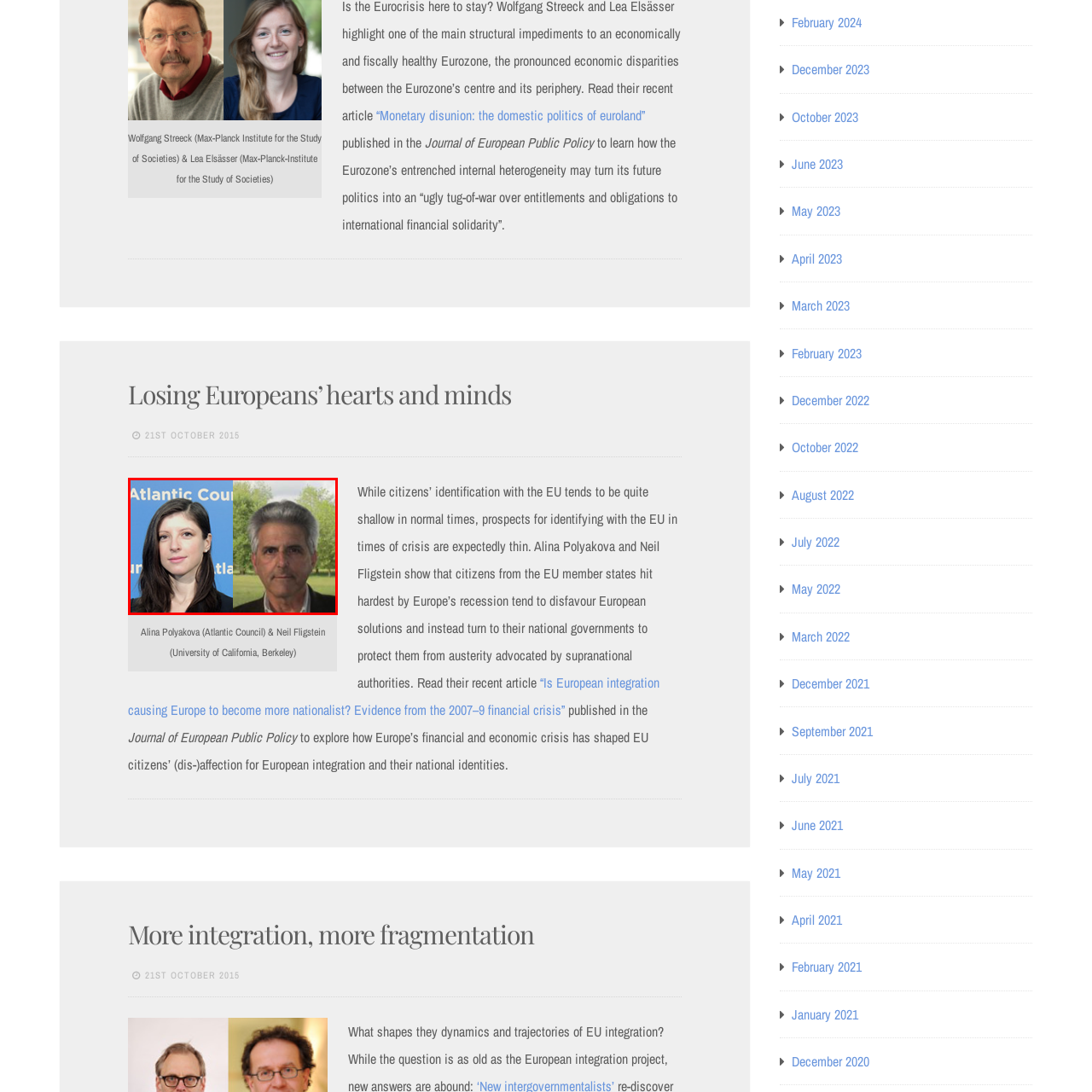Please scrutinize the portion of the image inside the purple boundary and provide an elaborate answer to the question below, relying on the visual elements: 
What is the topic of their collaborative research?

The caption explains that Alina Polyakova and Neil Fligstein's collaborative work explores how citizens within the Eurozone perceive national and European identities, especially during times of economic distress, which is related to the topic of European integration.